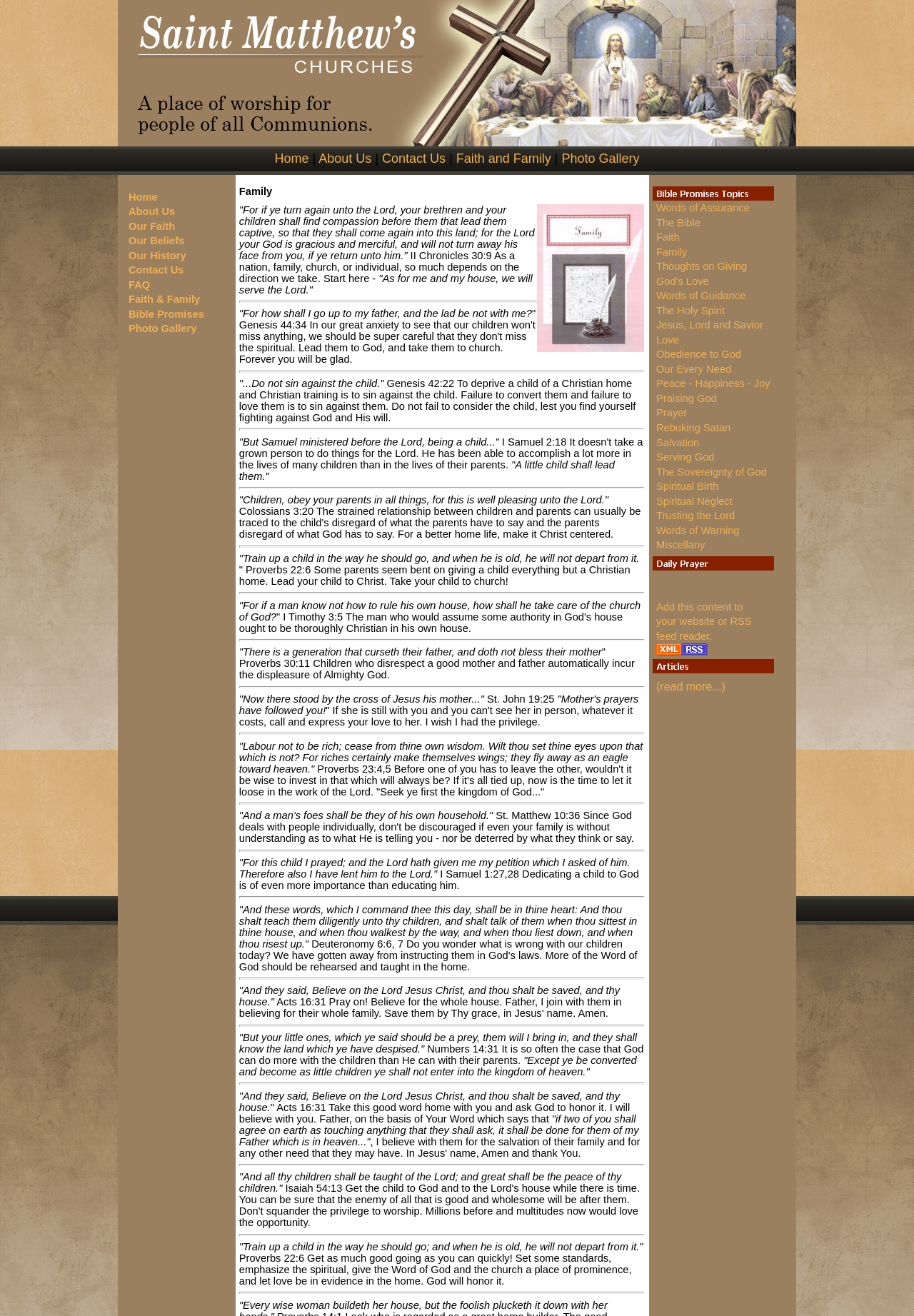Please give a one-word or short phrase response to the following question: 
What is the theme of the quotes and passages on this webpage?

Christianity